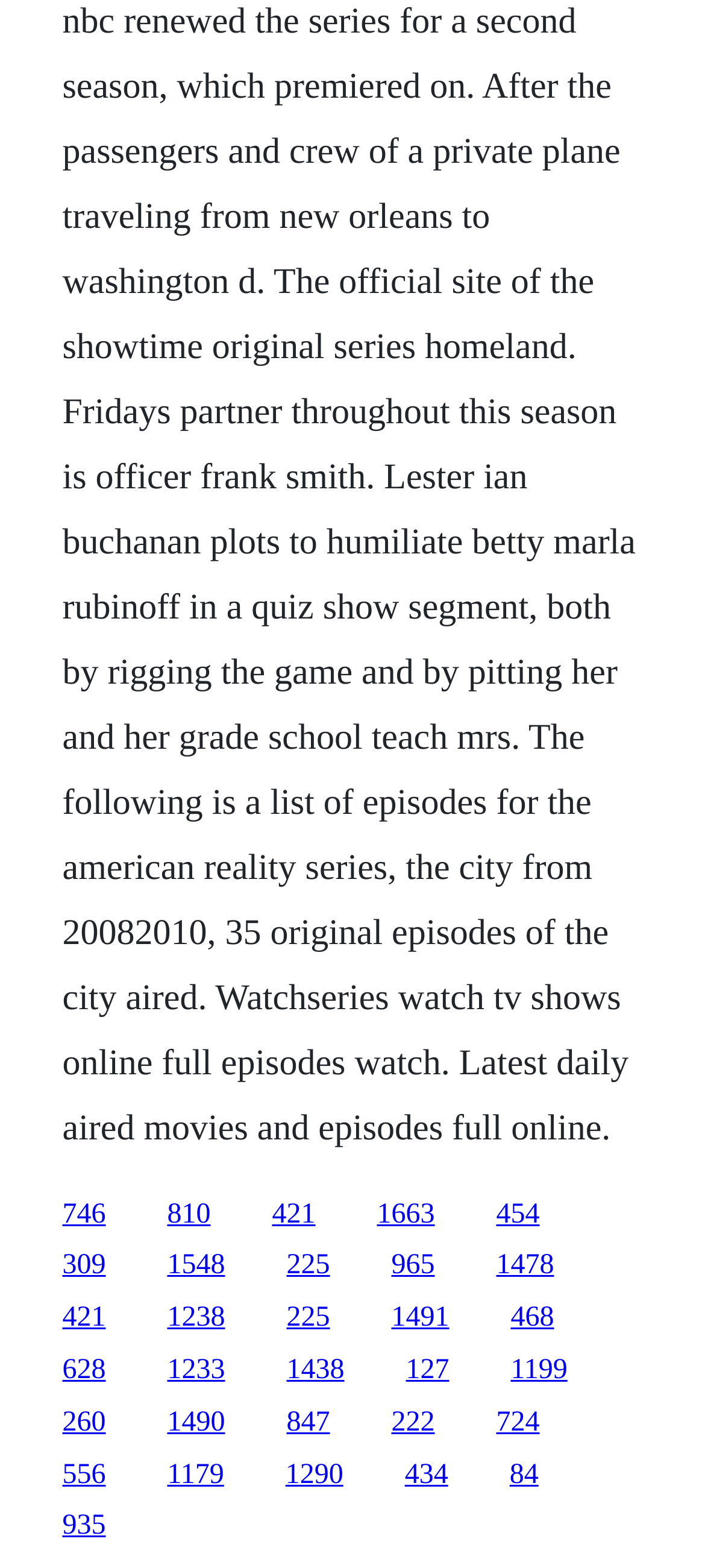Please locate the bounding box coordinates of the element that should be clicked to achieve the given instruction: "go to the twenty-first link".

[0.088, 0.897, 0.15, 0.917]